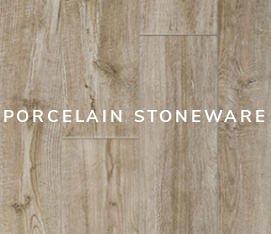What two benefits does this flooring solution offer?
Craft a detailed and extensive response to the question.

The innovative flooring solution combines durability and aesthetic appeal, making it an ideal choice for those seeking both functionality and style in their home or commercial environments.